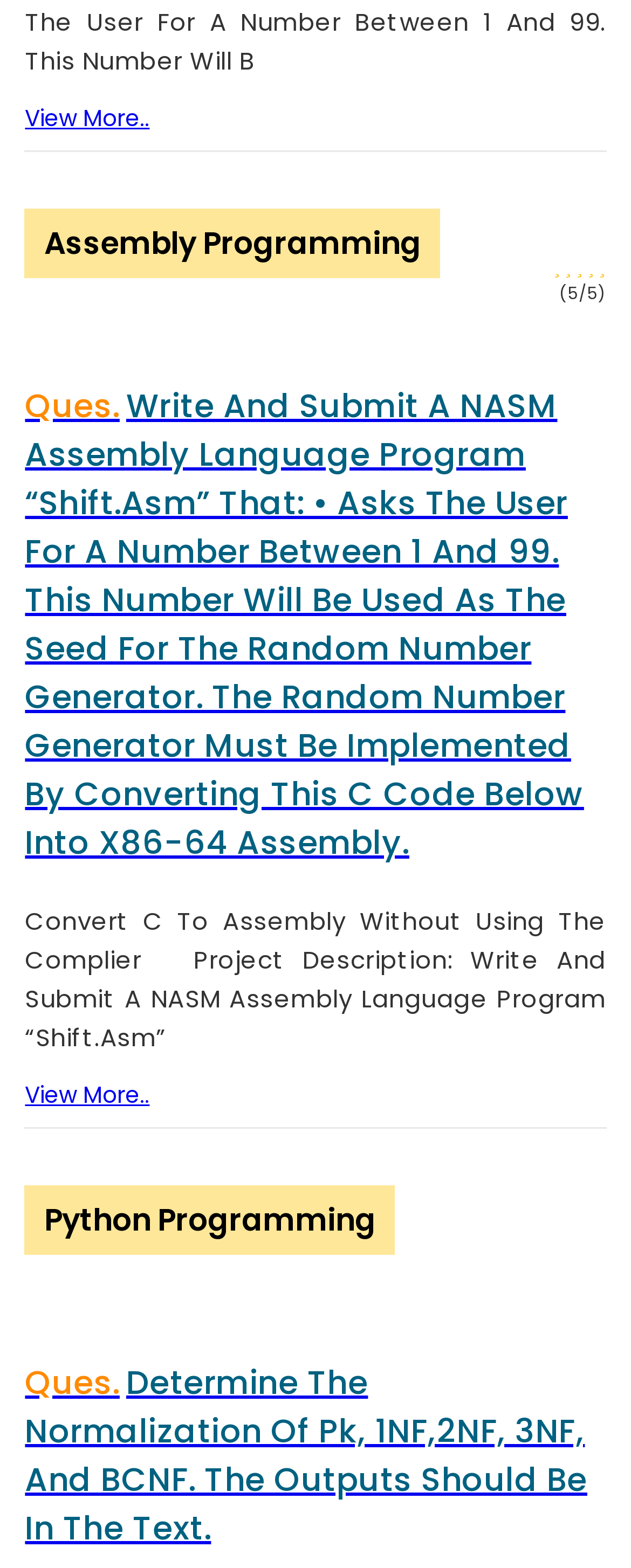Please specify the coordinates of the bounding box for the element that should be clicked to carry out this instruction: "View Region 10". The coordinates must be four float numbers between 0 and 1, formatted as [left, top, right, bottom].

None